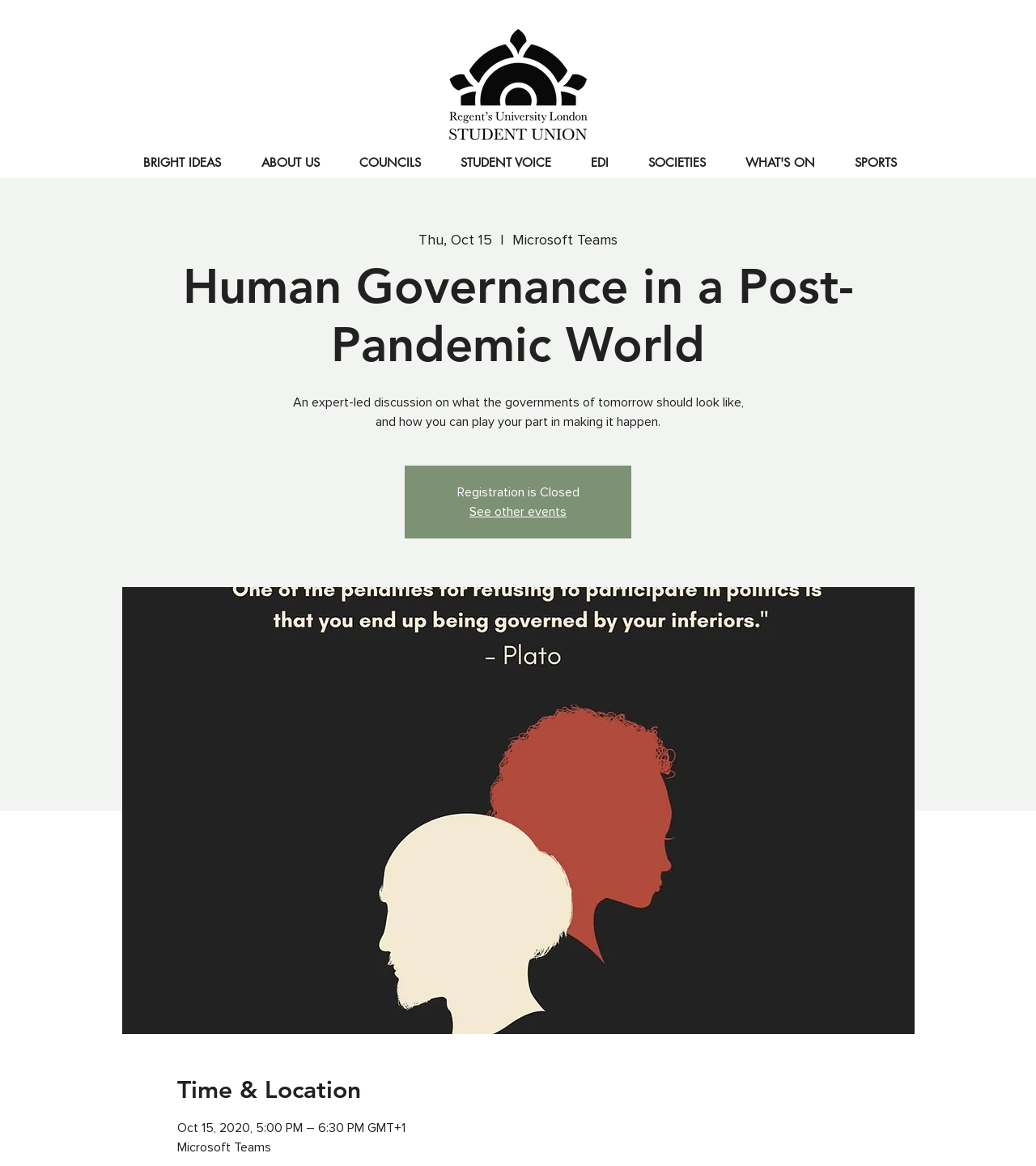Please specify the bounding box coordinates of the clickable region to carry out the following instruction: "Click the link to read LAUNCHING A NEW TENNIS COACHING APP". The coordinates should be four float numbers between 0 and 1, in the format [left, top, right, bottom].

None